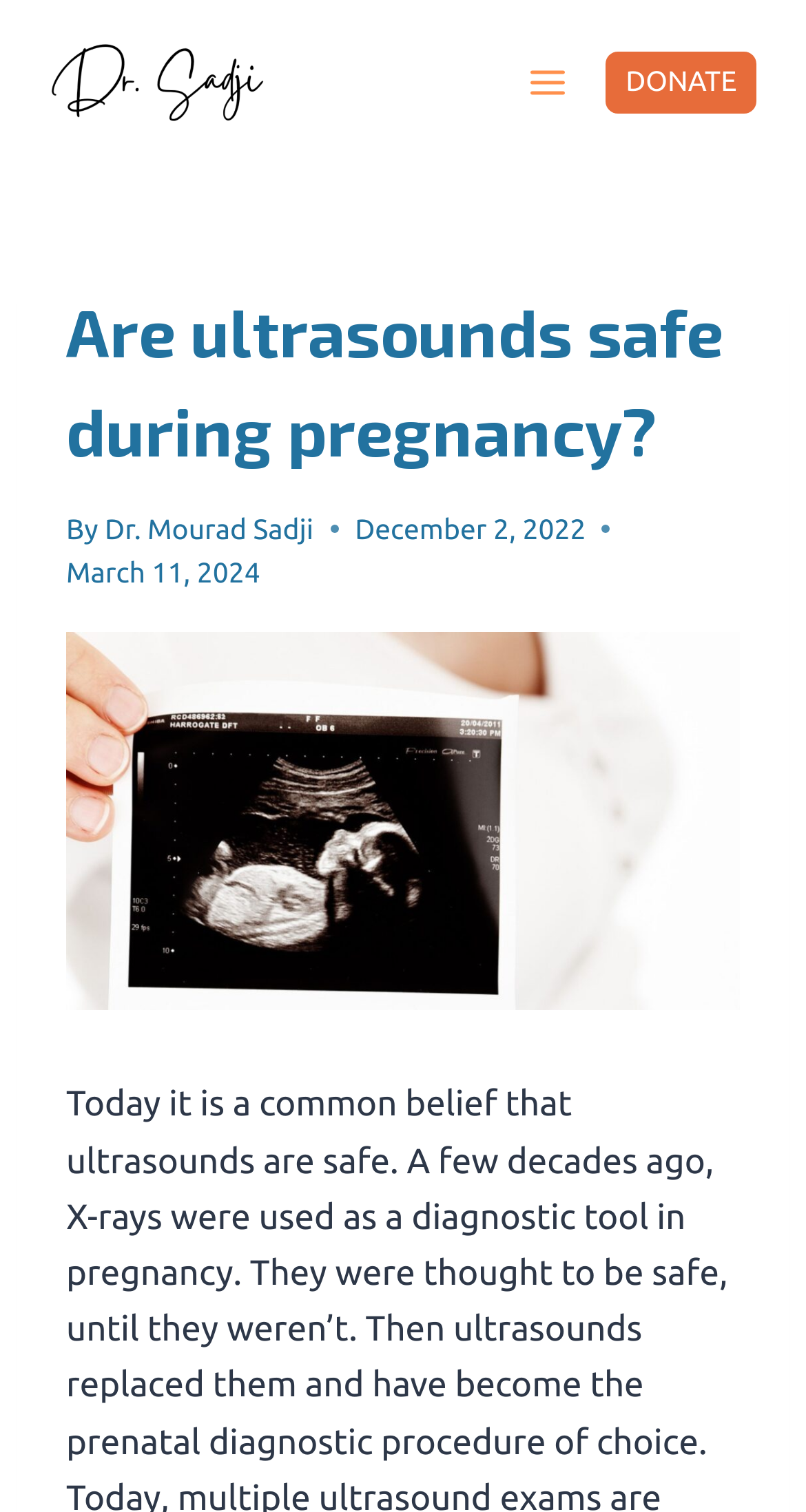Answer the following query with a single word or phrase:
When was the article published?

December 2, 2022